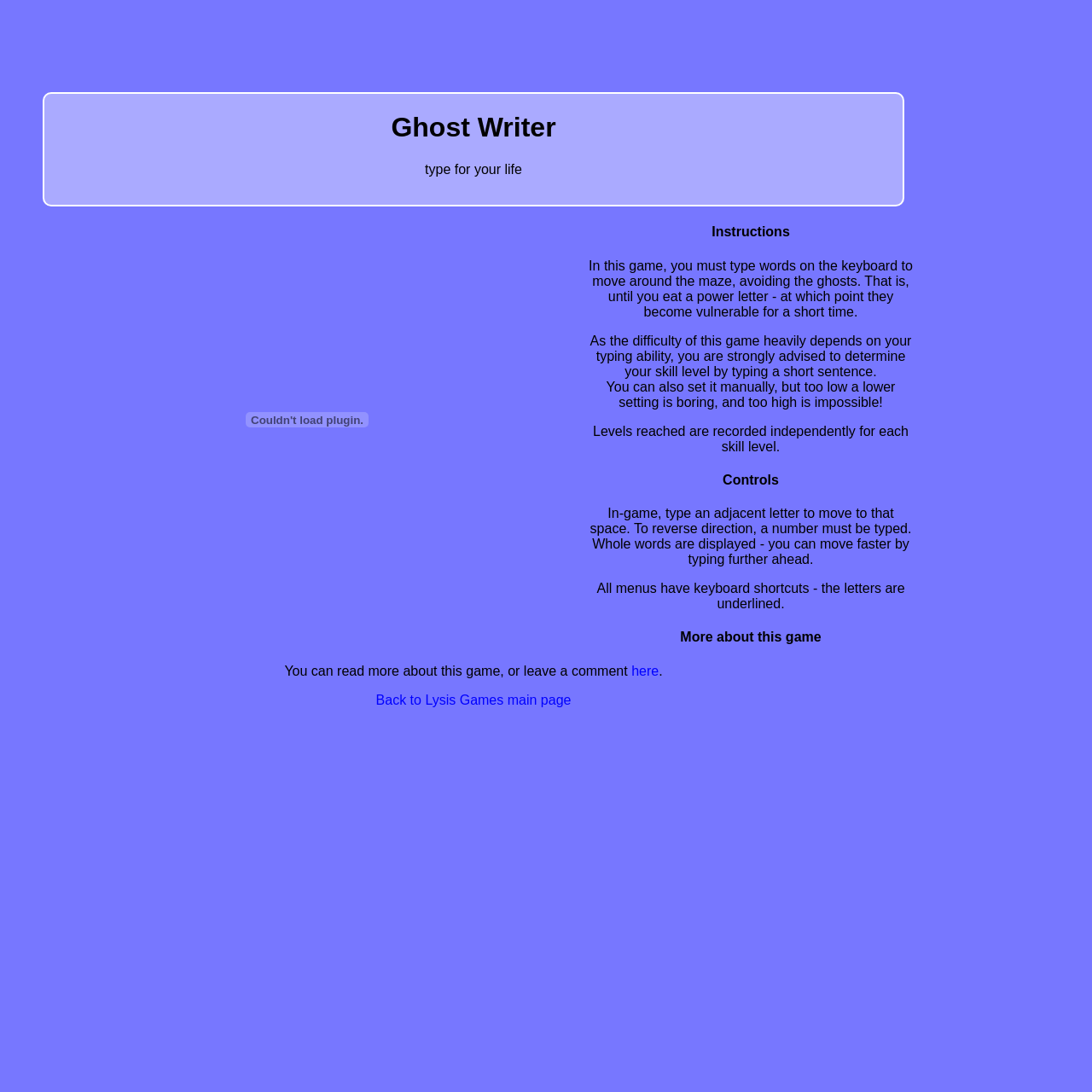What is recorded independently for each skill level?
Using the information from the image, answer the question thoroughly.

According to the webpage, levels reached are recorded independently for each skill level. This implies that the game keeps track of the player's progress separately for each skill level, allowing players to compare their performance across different levels of difficulty.